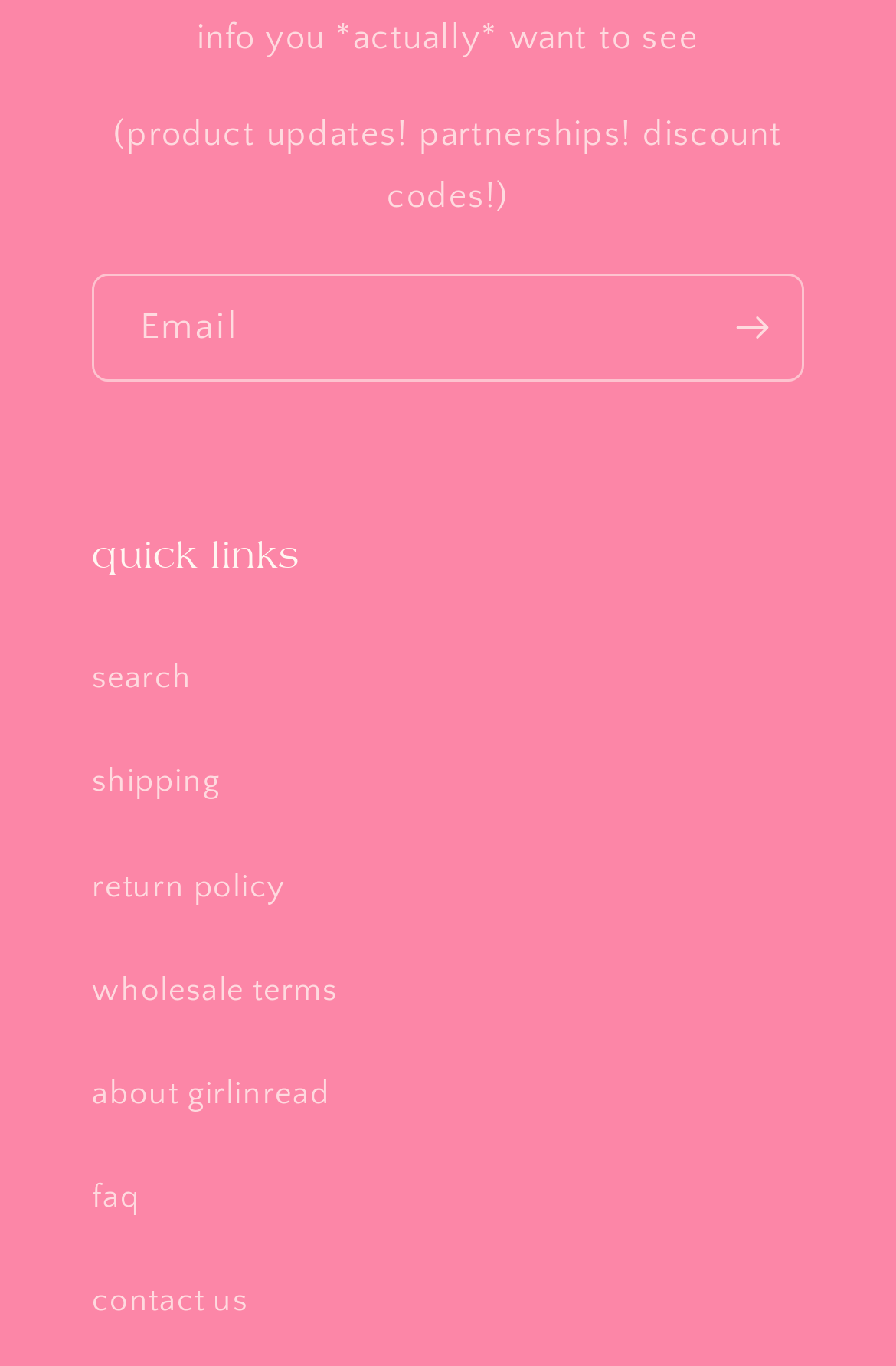Locate the bounding box coordinates of the element that should be clicked to execute the following instruction: "View shipping information".

[0.103, 0.536, 0.897, 0.612]